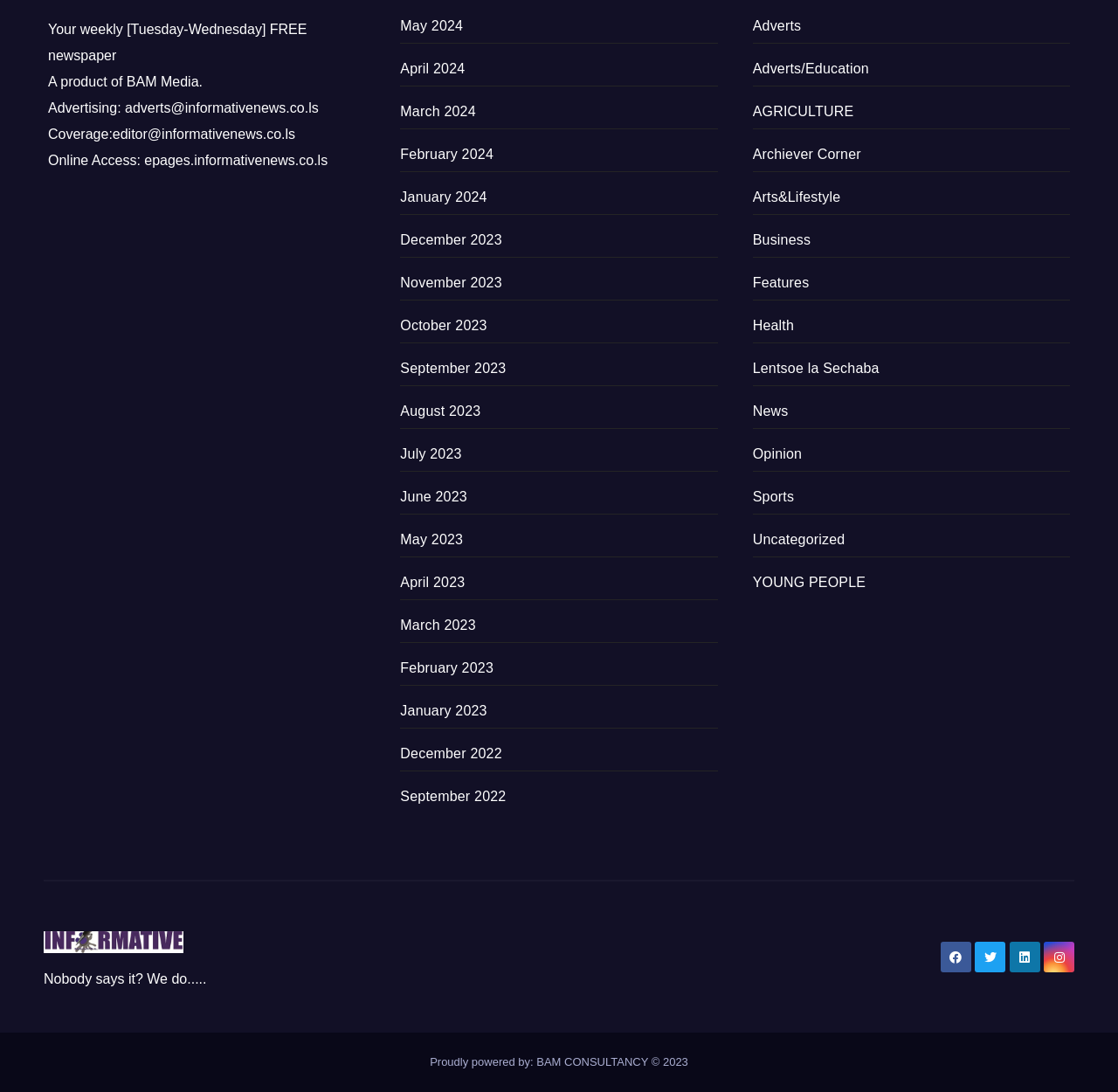Locate the bounding box coordinates of the element I should click to achieve the following instruction: "Visit Adverts page".

[0.673, 0.017, 0.717, 0.031]